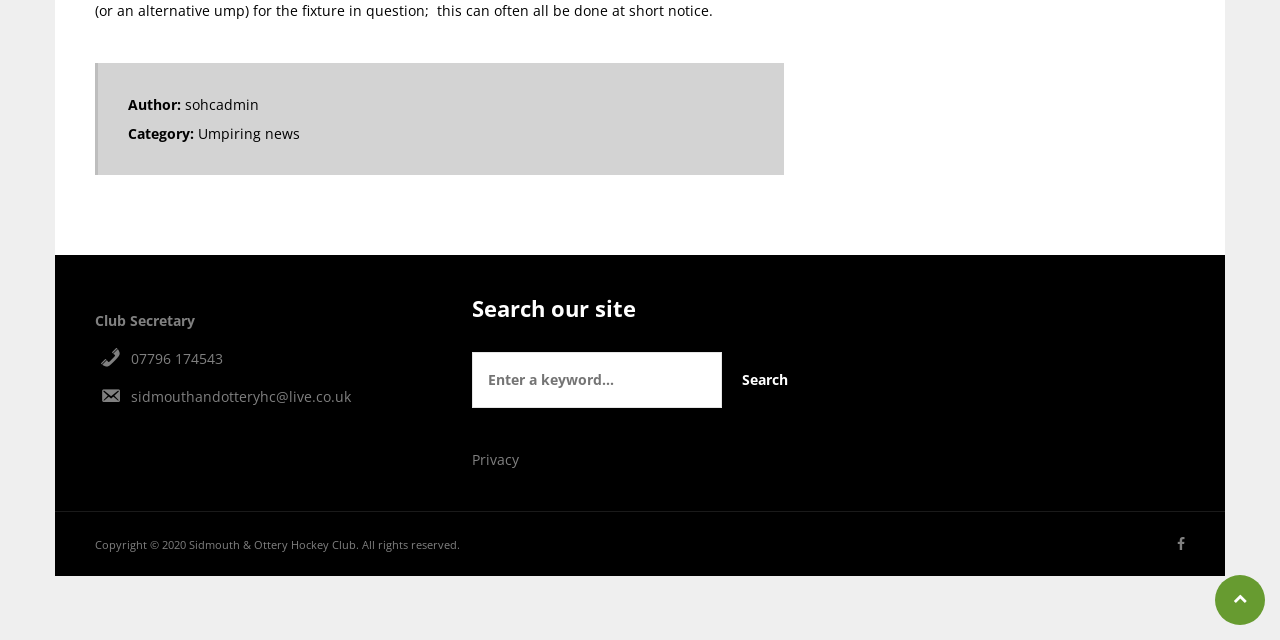Using the webpage screenshot, find the UI element described by name="s" placeholder="Enter a keyword...". Provide the bounding box coordinates in the format (top-left x, top-left y, bottom-right x, bottom-right y), ensuring all values are floating point numbers between 0 and 1.

[0.368, 0.55, 0.564, 0.637]